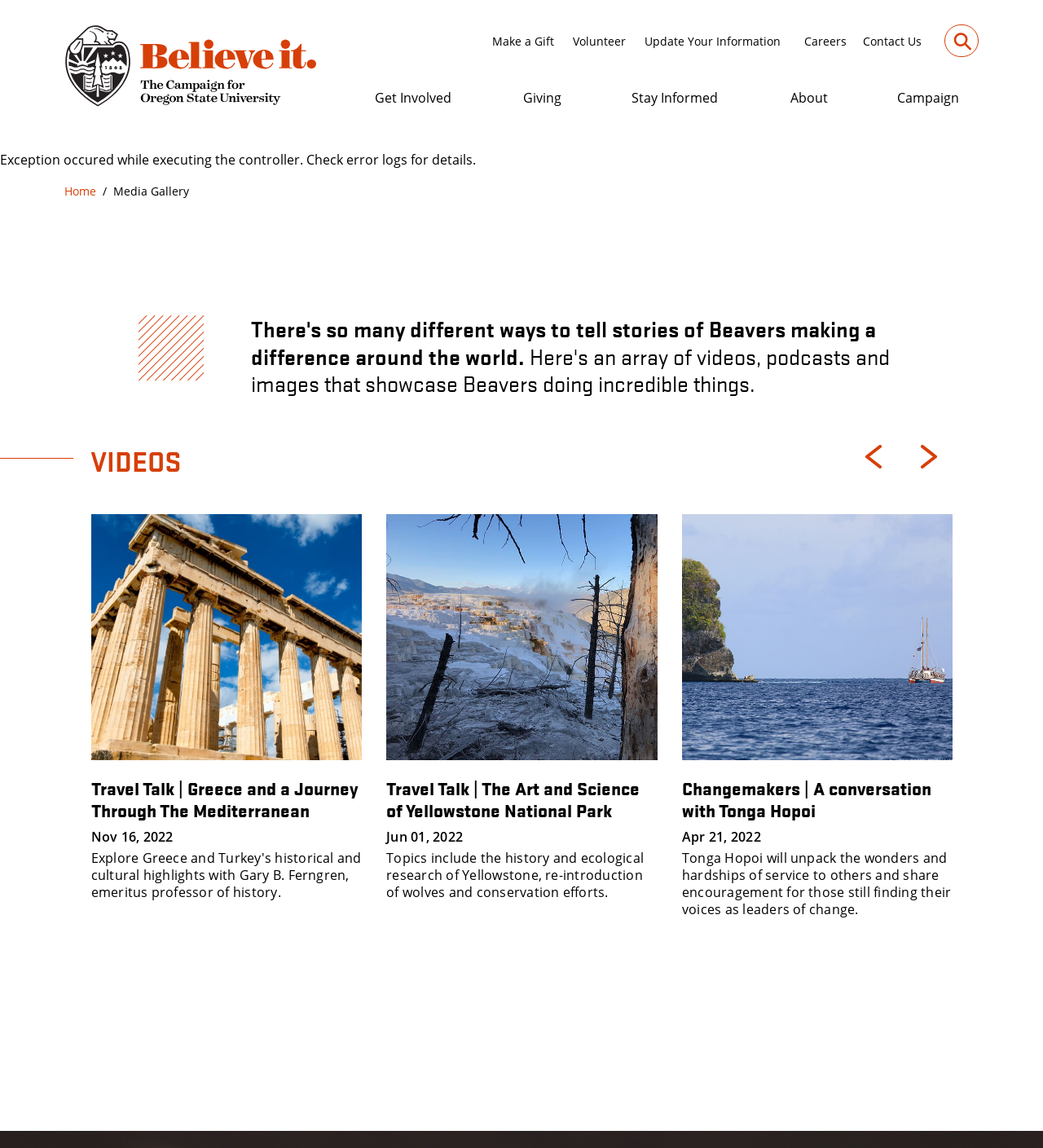Can you show the bounding box coordinates of the region to click on to complete the task described in the instruction: "Search for something"?

[0.905, 0.021, 0.938, 0.05]